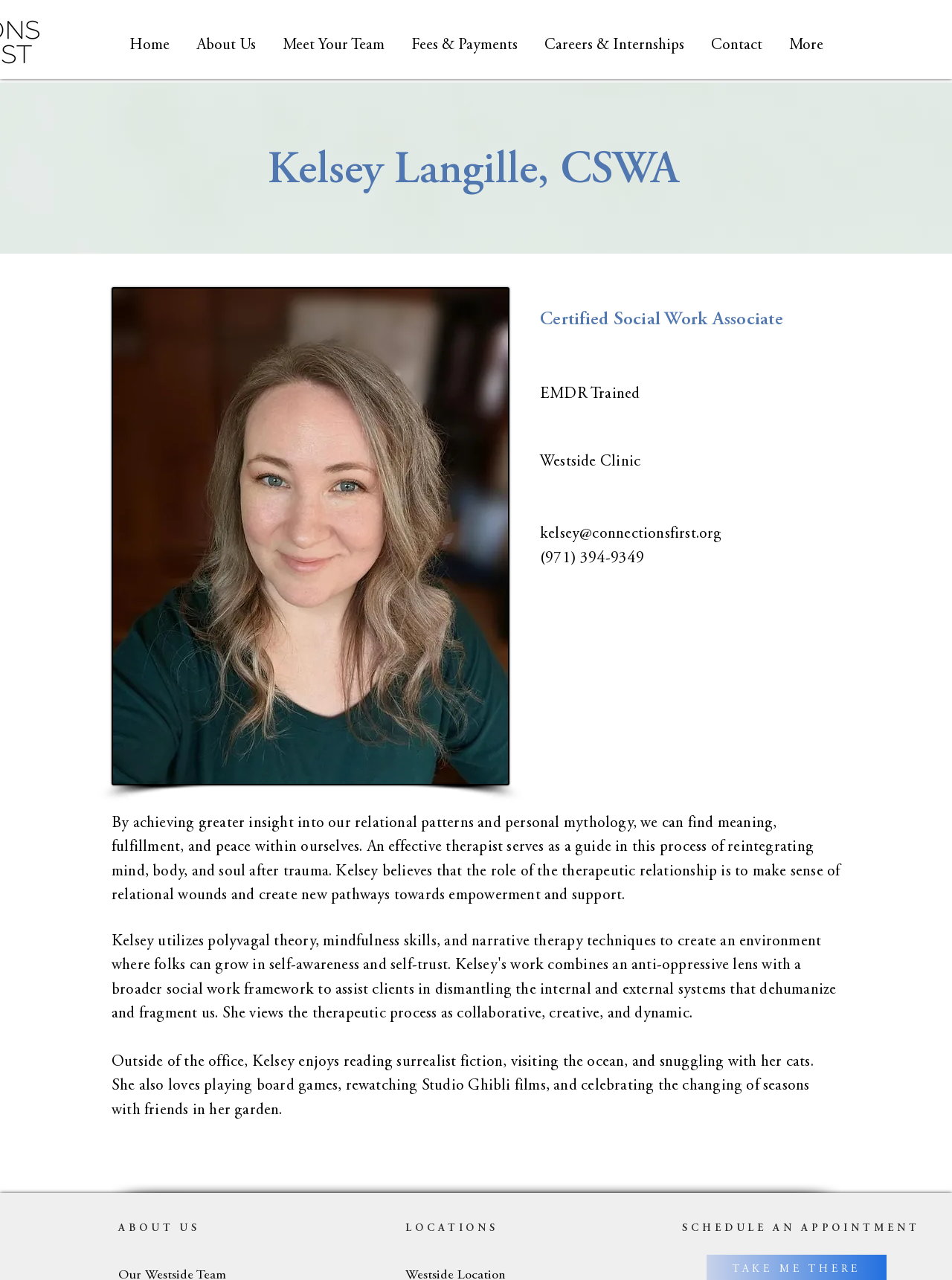Find the bounding box coordinates of the clickable area that will achieve the following instruction: "View Kelsey's contact information".

[0.567, 0.411, 0.758, 0.424]